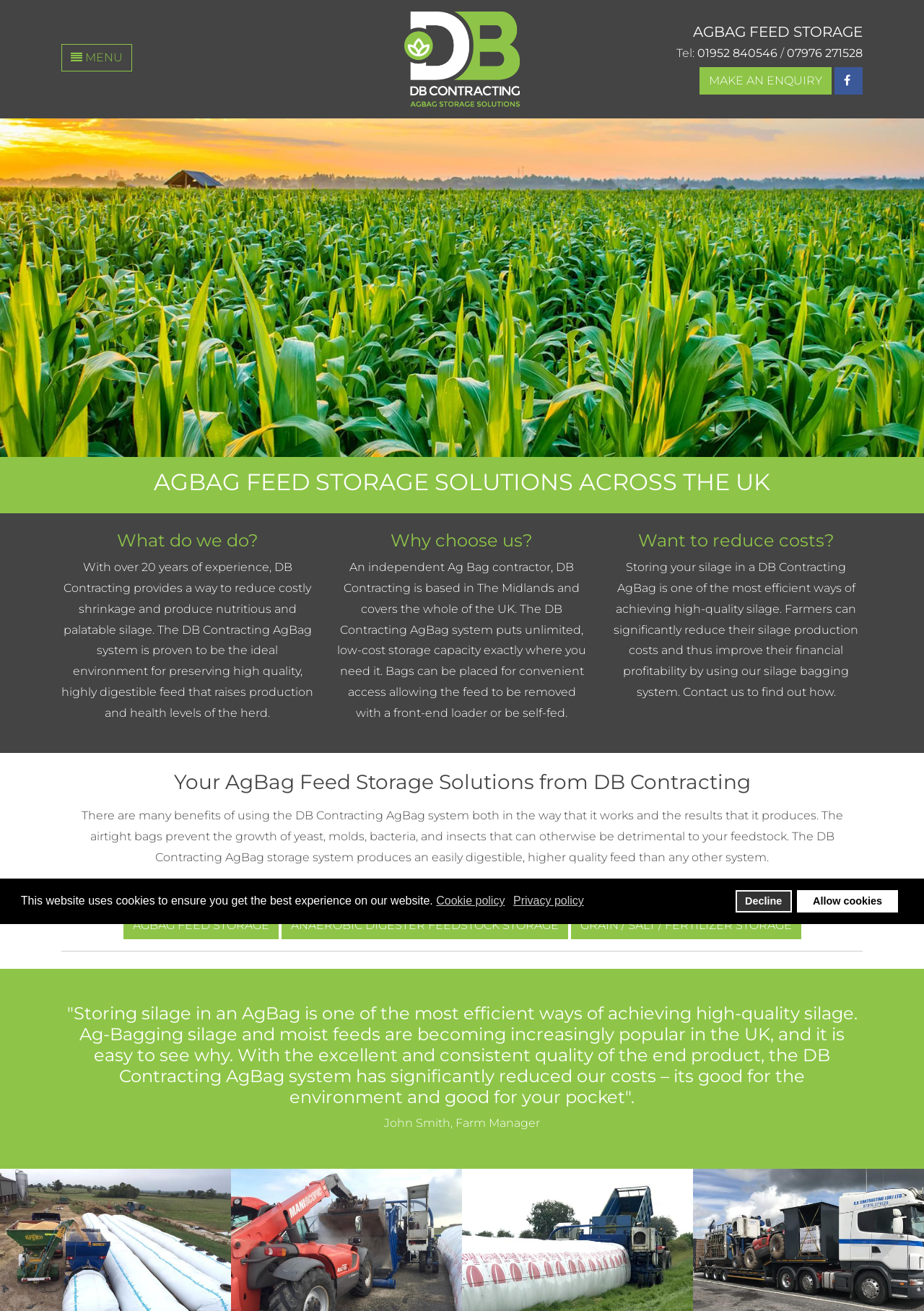Please answer the following question using a single word or phrase: Who is the farm manager?

John Smith